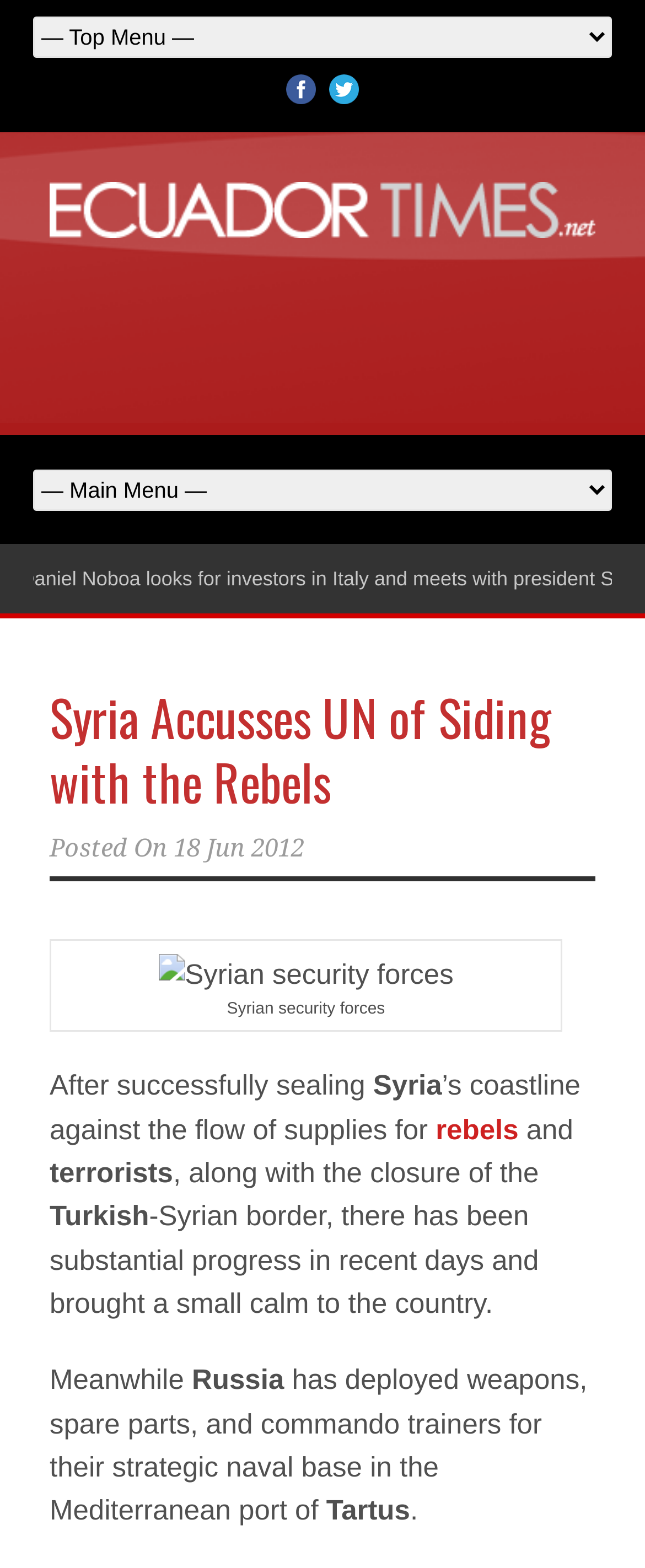Please pinpoint the bounding box coordinates for the region I should click to adhere to this instruction: "Read the news article titled 'Syria Accusses UN of Siding with the Rebels'".

[0.077, 0.436, 0.923, 0.519]